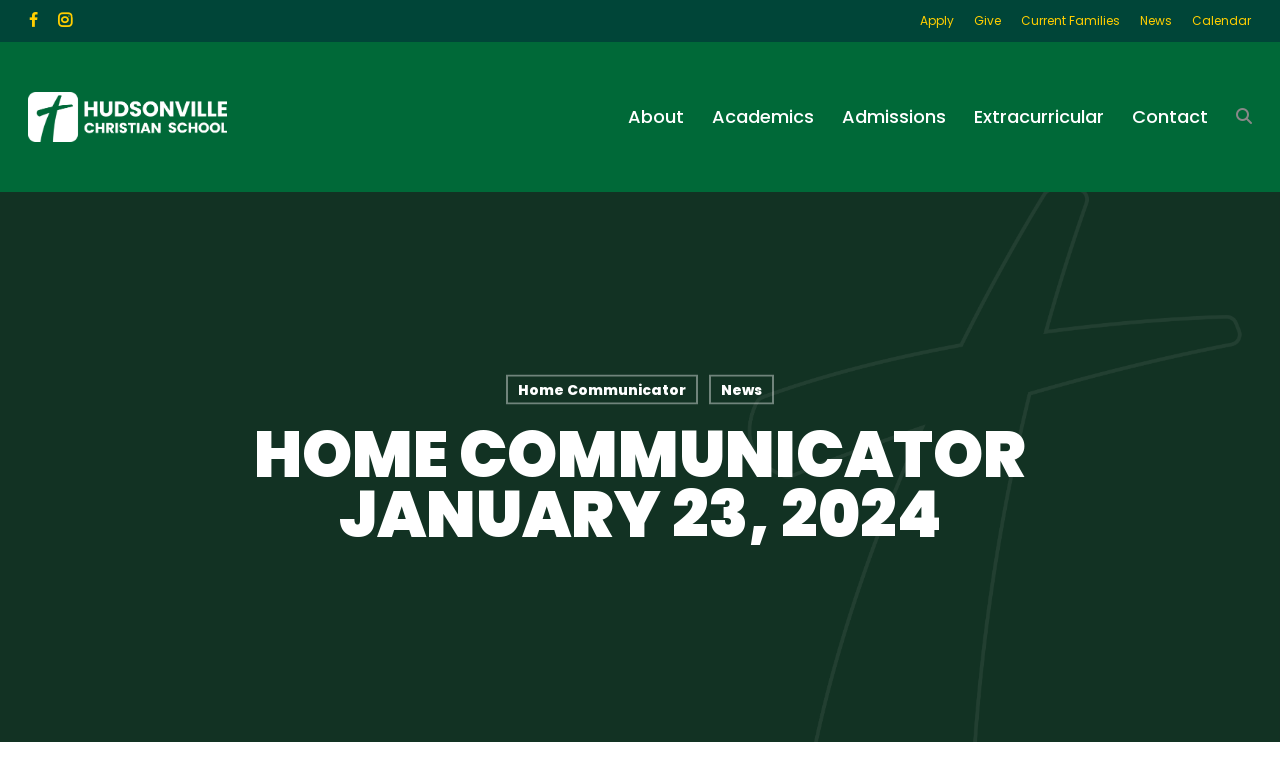How many main sections are present on the page?
Give a one-word or short-phrase answer derived from the screenshot.

6